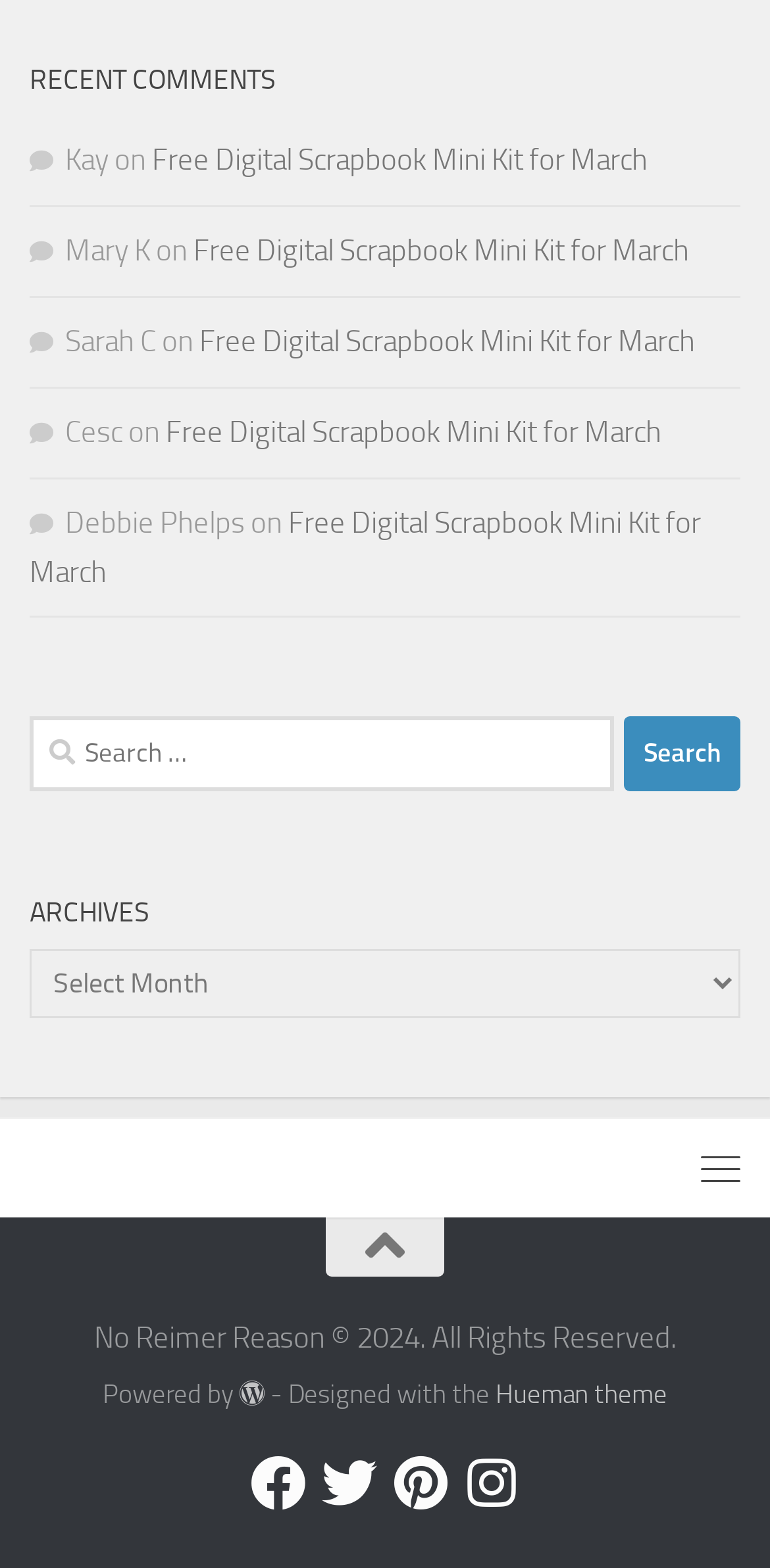Provide a short answer using a single word or phrase for the following question: 
What is the copyright year of the website?

2024